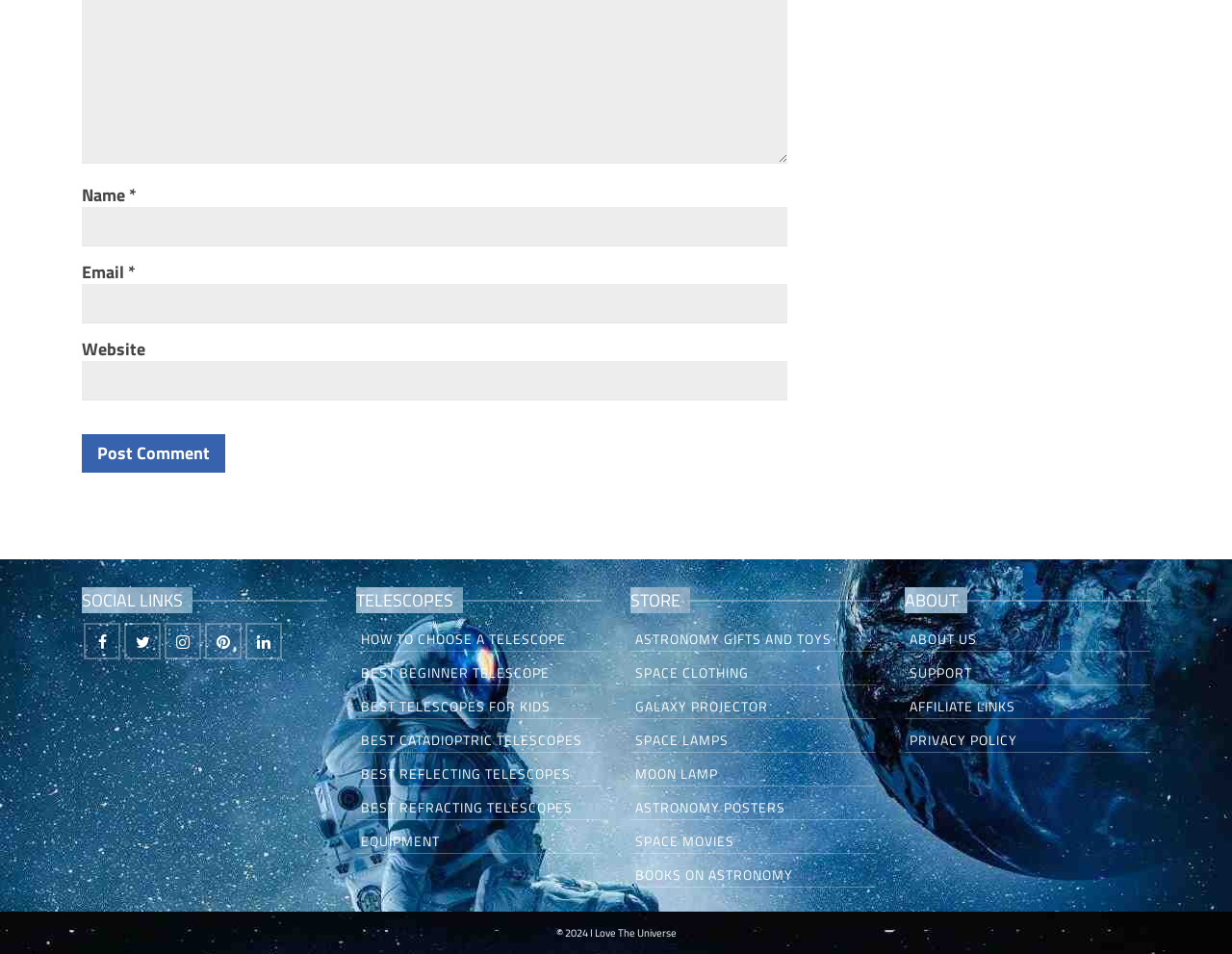Provide the bounding box coordinates of the area you need to click to execute the following instruction: "Visit the Facebook page".

[0.068, 0.653, 0.098, 0.691]